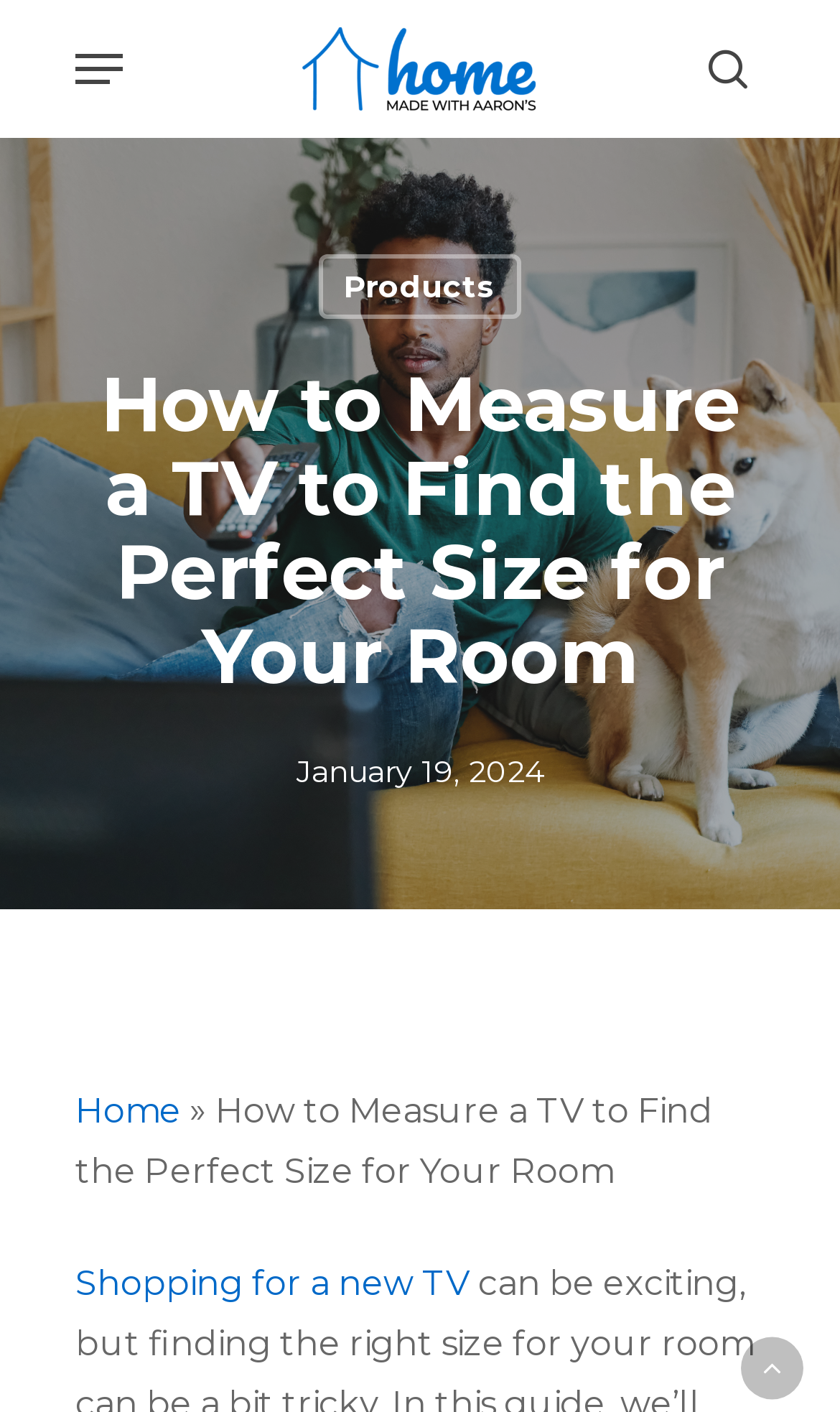Determine the bounding box coordinates of the clickable area required to perform the following instruction: "read the article". The coordinates should be represented as four float numbers between 0 and 1: [left, top, right, bottom].

[0.09, 0.226, 0.91, 0.525]